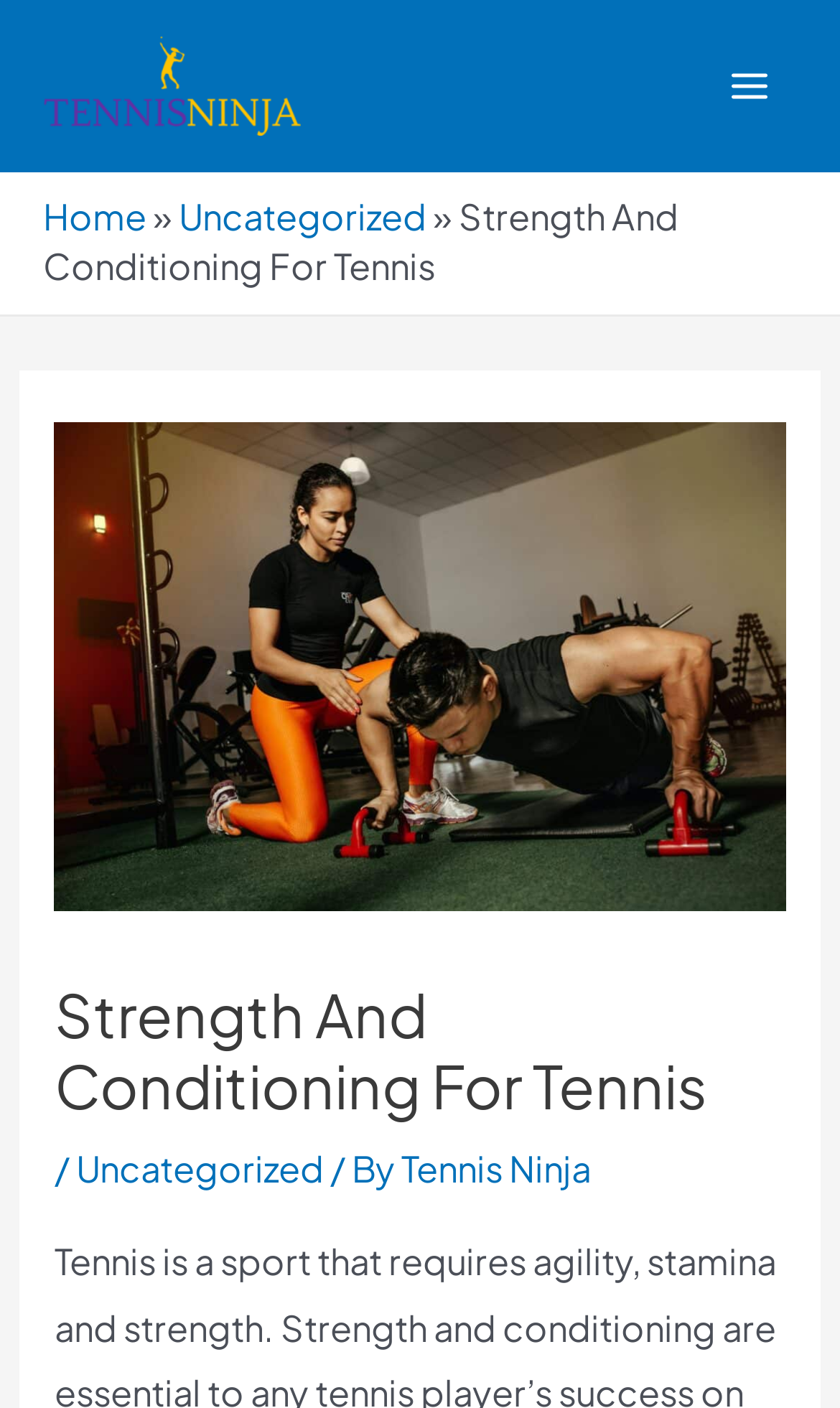How many links are present in the breadcrumbs navigation?
Provide a fully detailed and comprehensive answer to the question.

The breadcrumbs navigation contains three links: 'Home', 'Uncategorized', and the current page 'Strength And Conditioning For Tennis'.